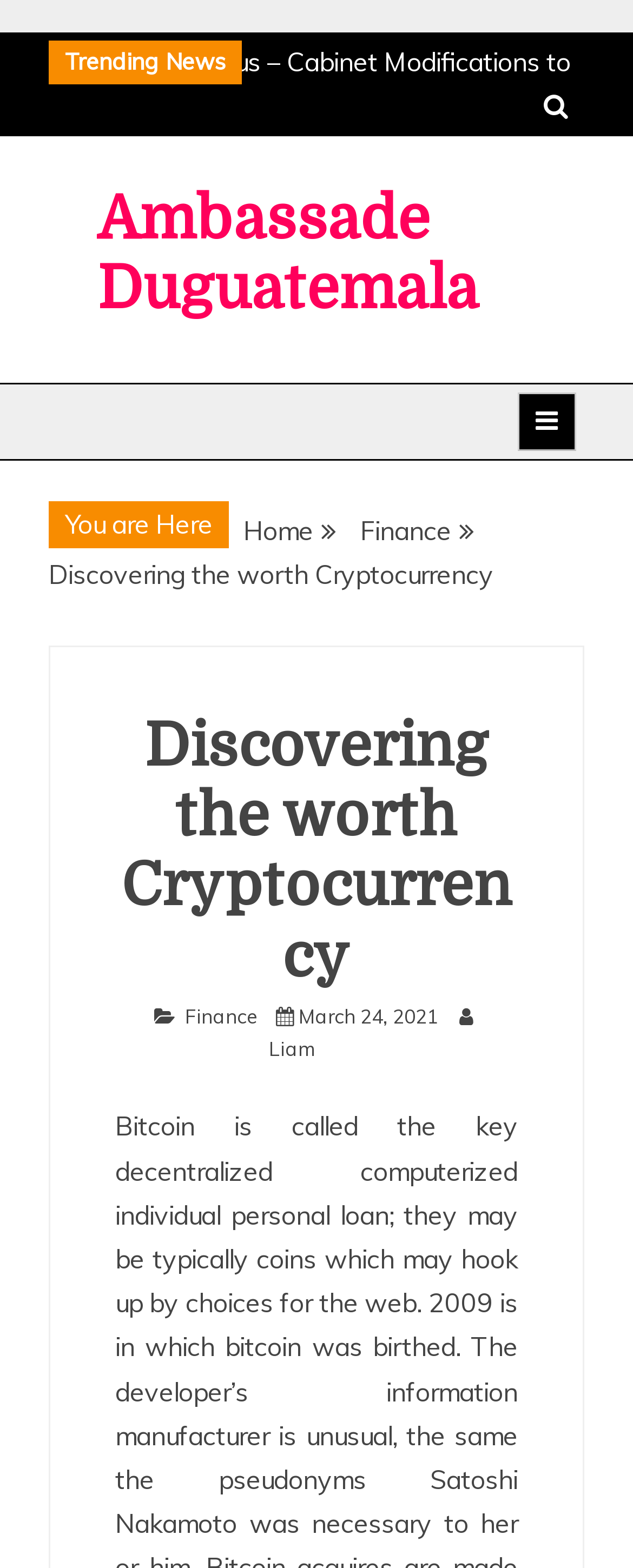Identify the bounding box coordinates of the region that should be clicked to execute the following instruction: "Read Discovering the worth Cryptocurrency article".

[0.182, 0.454, 0.818, 0.638]